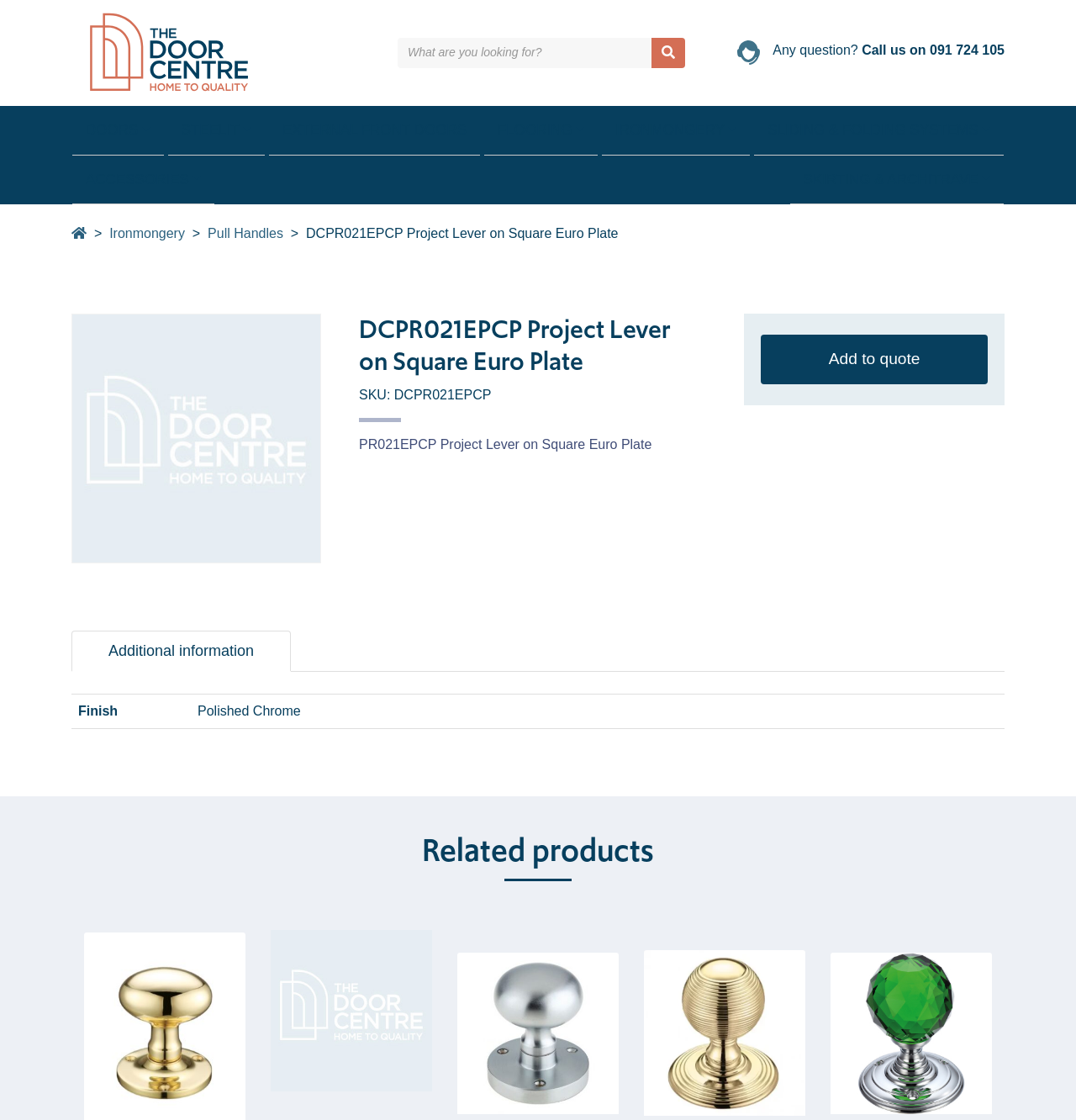Please identify the bounding box coordinates of the element's region that should be clicked to execute the following instruction: "Visit the 'Projects' page". The bounding box coordinates must be four float numbers between 0 and 1, i.e., [left, top, right, bottom].

None